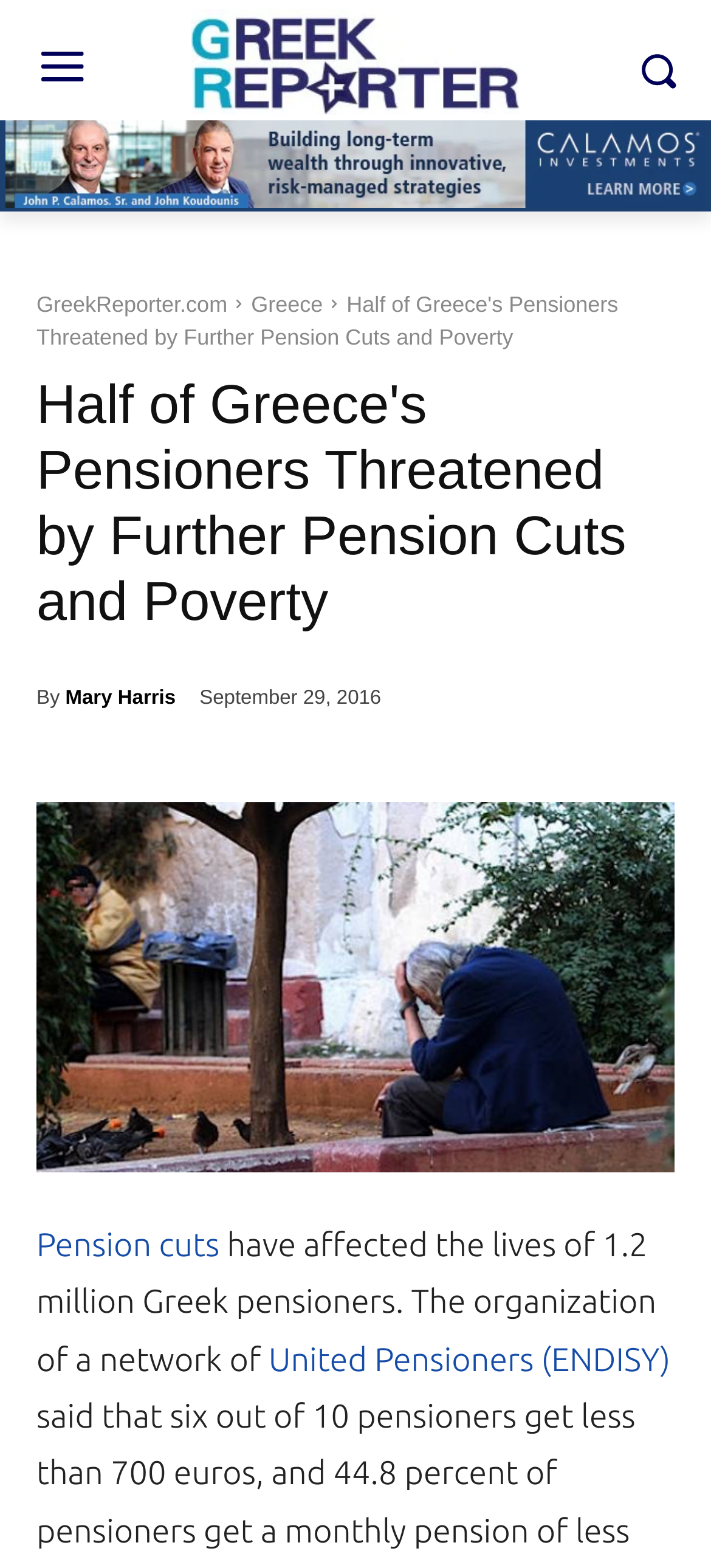Determine the bounding box of the UI component based on this description: "GreekReporter.com". The bounding box coordinates should be four float values between 0 and 1, i.e., [left, top, right, bottom].

[0.051, 0.186, 0.32, 0.202]